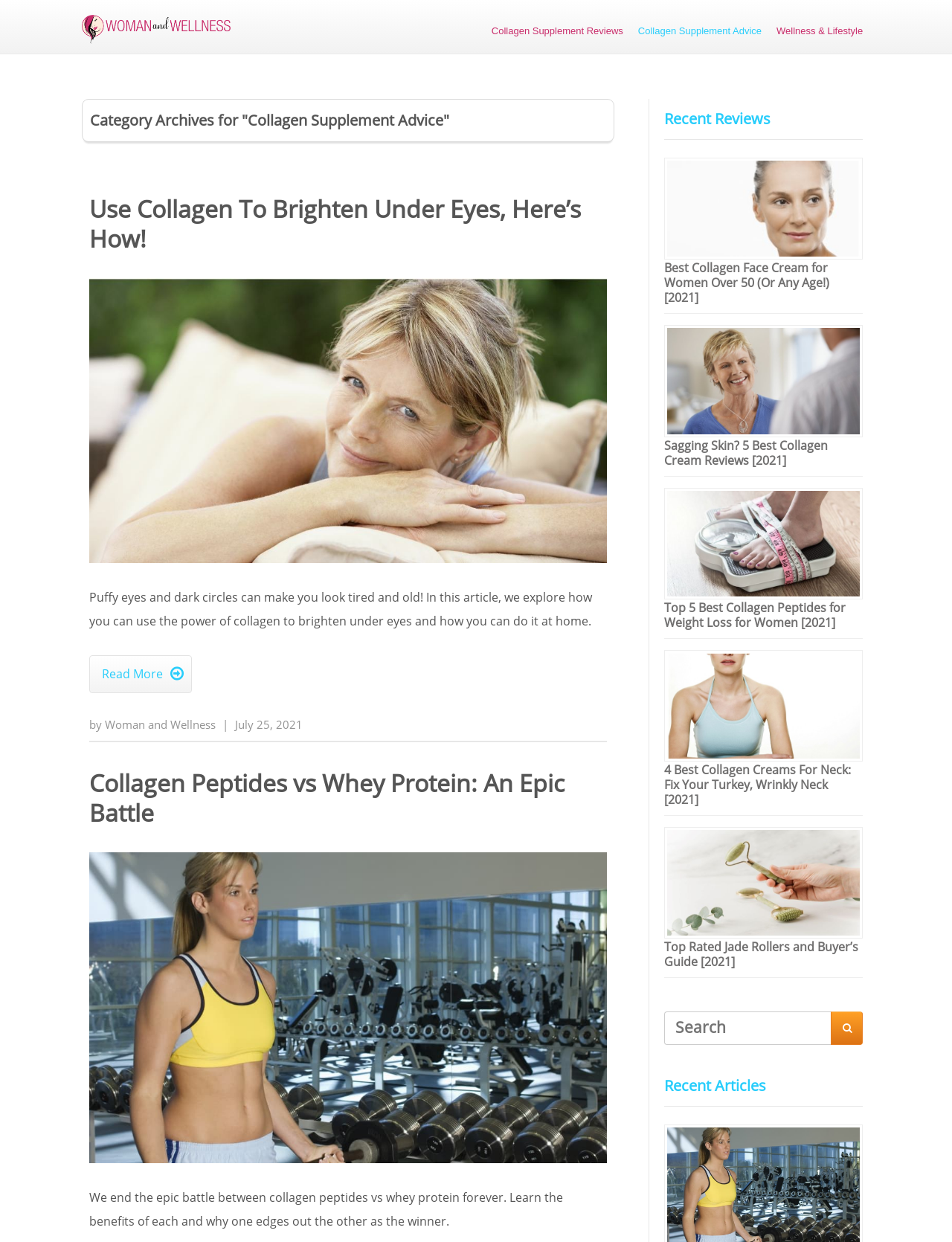What is the purpose of the search box?
Using the information from the image, answer the question thoroughly.

The search box is located at the bottom of the webpage, and it has a button with a magnifying glass icon. This is a common design pattern for search functionality, indicating that the purpose of the search box is to allow users to search the website for specific content.